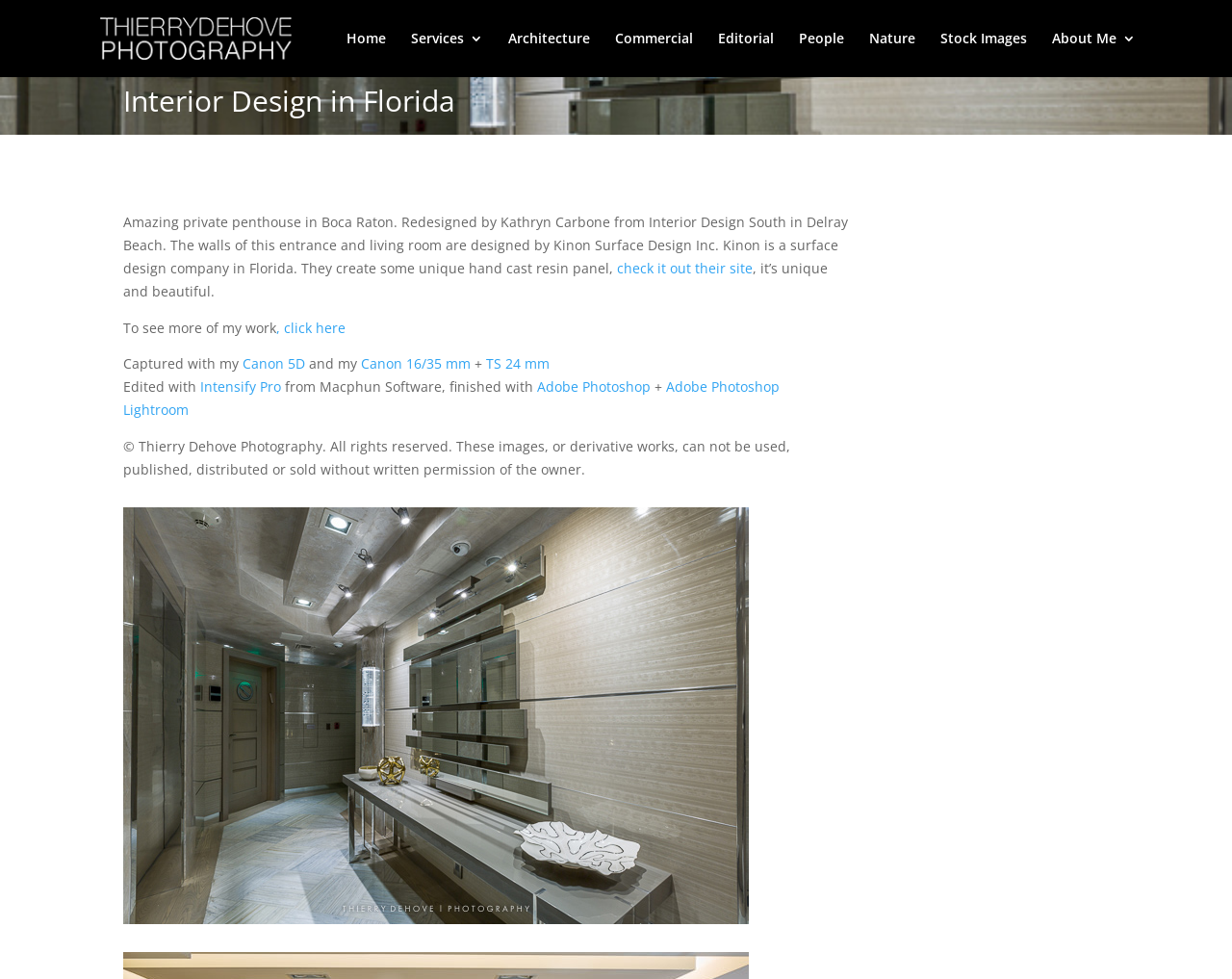Please identify the bounding box coordinates of the element on the webpage that should be clicked to follow this instruction: "Visit the 'Canon 5D' website". The bounding box coordinates should be given as four float numbers between 0 and 1, formatted as [left, top, right, bottom].

[0.197, 0.362, 0.248, 0.381]